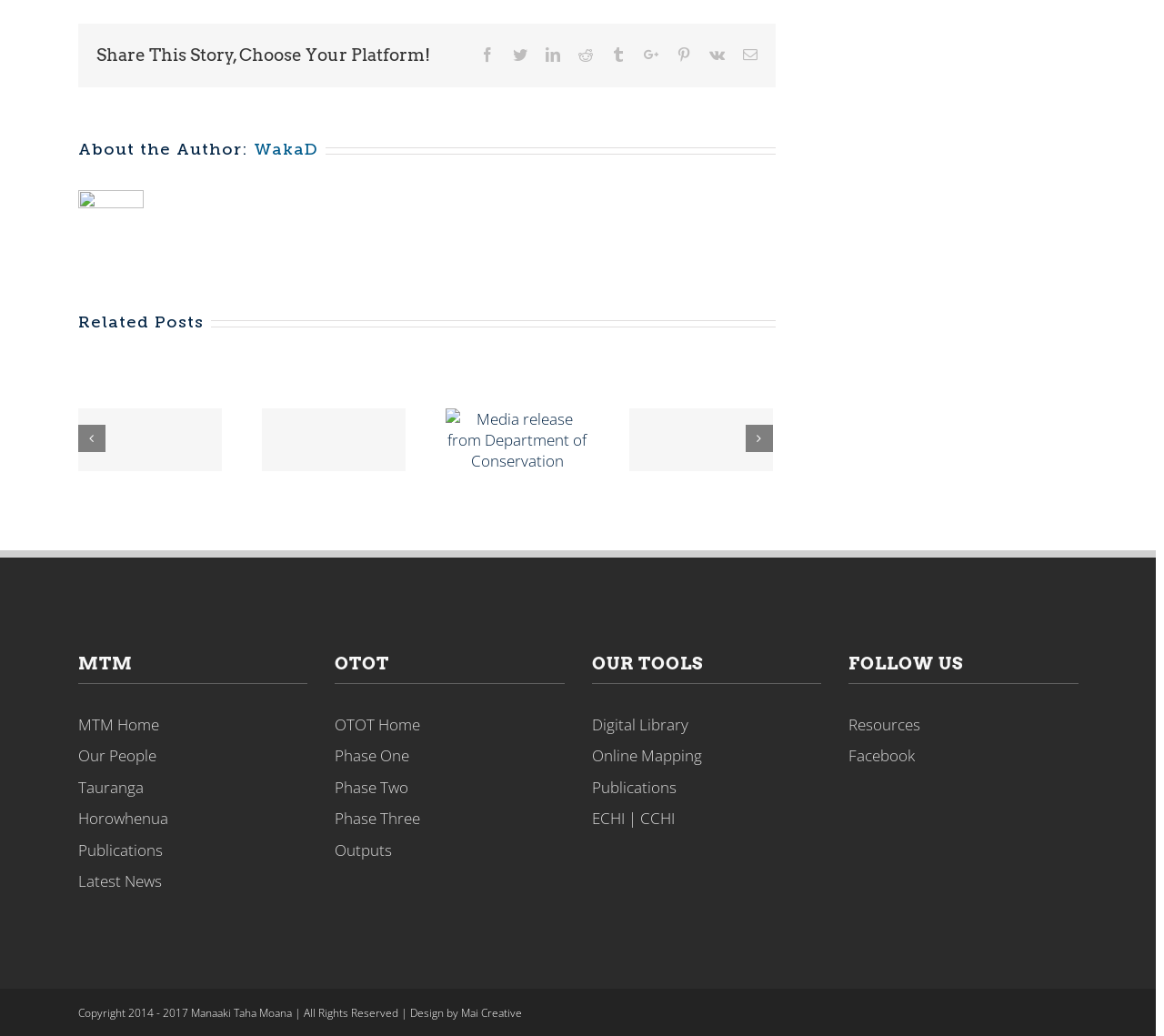Find the bounding box coordinates of the area that needs to be clicked in order to achieve the following instruction: "Go to MTM Home". The coordinates should be specified as four float numbers between 0 and 1, i.e., [left, top, right, bottom].

[0.067, 0.688, 0.264, 0.71]